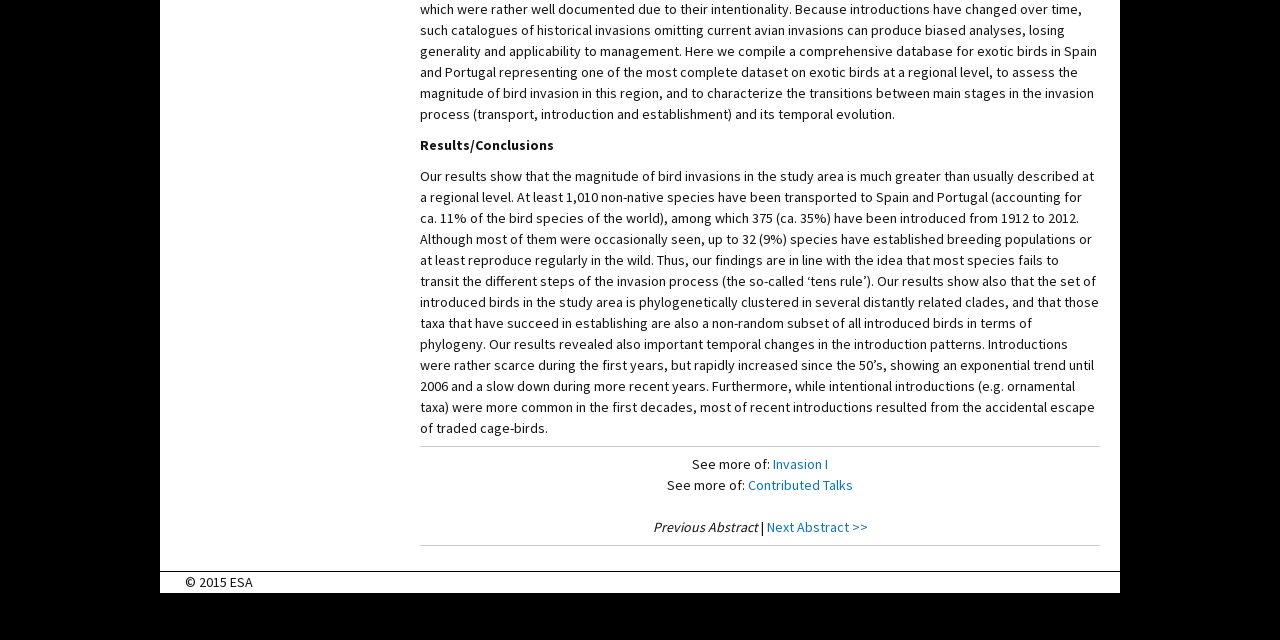Using the webpage screenshot, find the UI element described by Invasion I. Provide the bounding box coordinates in the format (top-left x, top-left y, bottom-right x, bottom-right y), ensuring all values are floating point numbers between 0 and 1.

[0.604, 0.711, 0.647, 0.739]